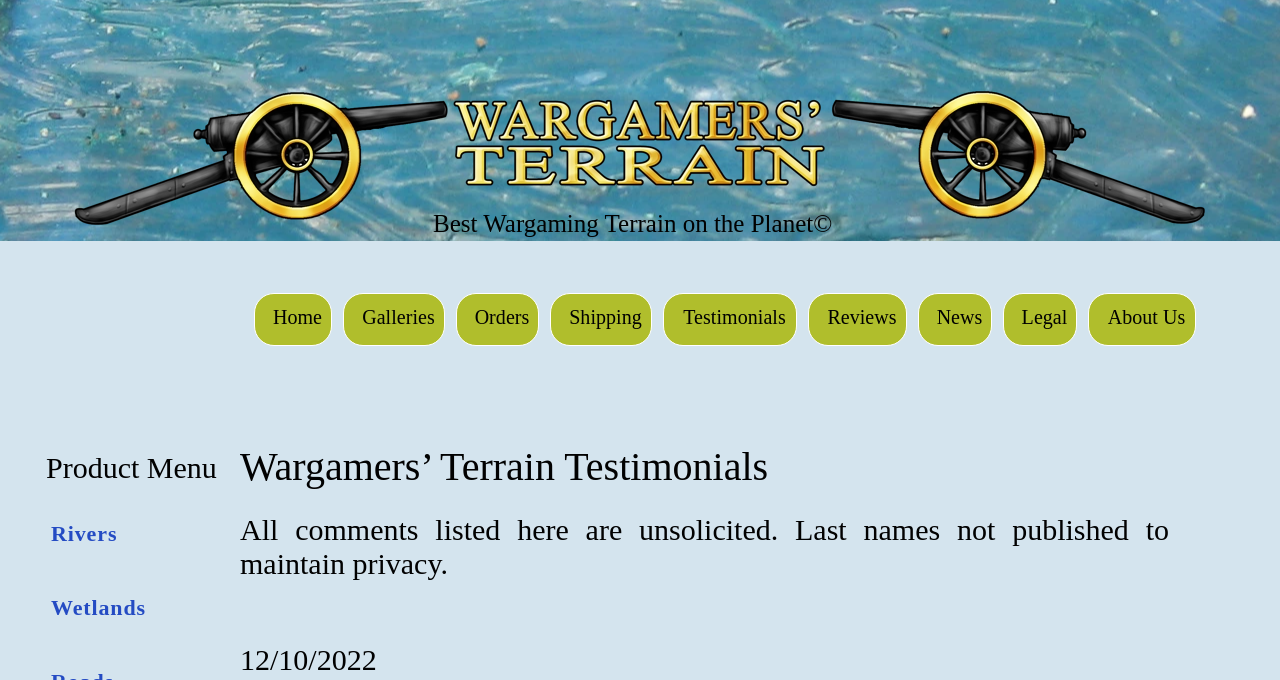What is the tagline of the website? Look at the image and give a one-word or short phrase answer.

Best Wargaming Terrain on the Planet©